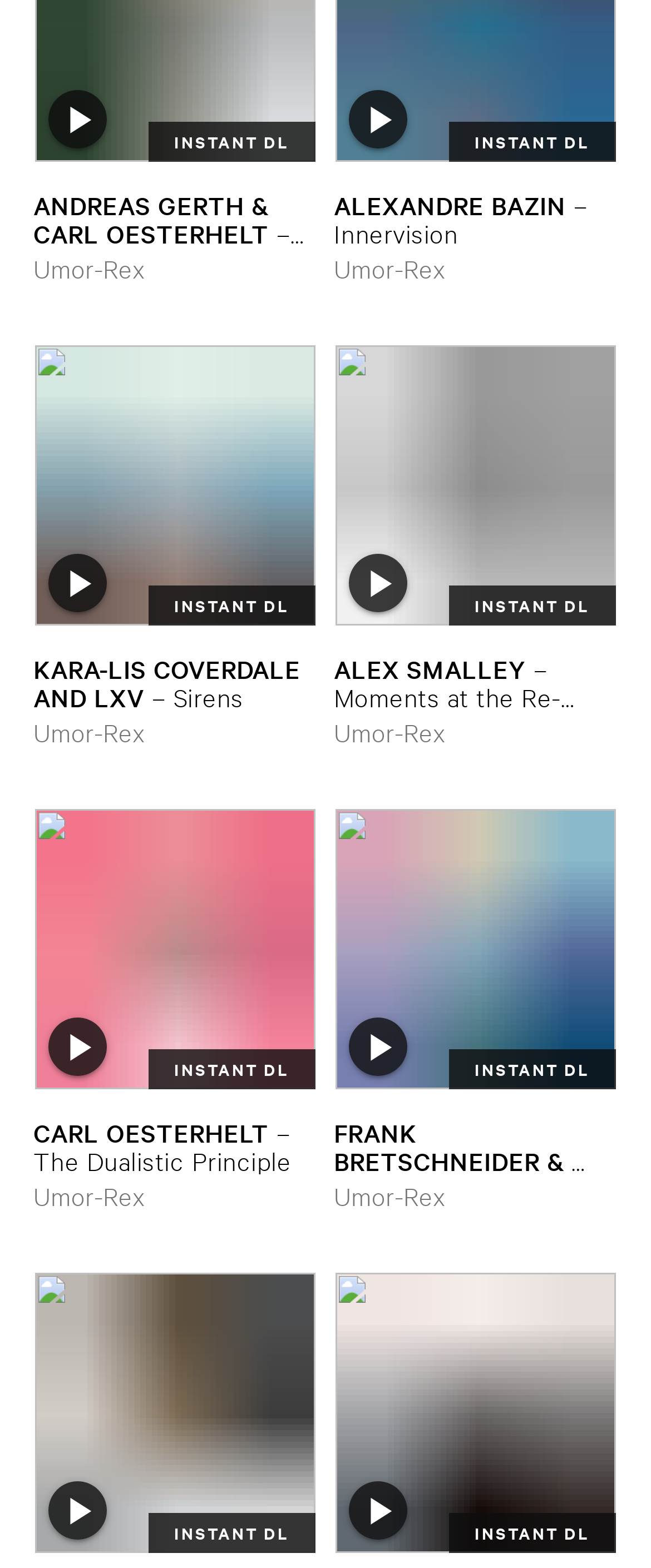Determine the bounding box coordinates of the UI element described below. Use the format (top-left x, top-left y, bottom-right x, bottom-right y) with floating point numbers between 0 and 1: Instant DL

[0.513, 0.219, 0.949, 0.4]